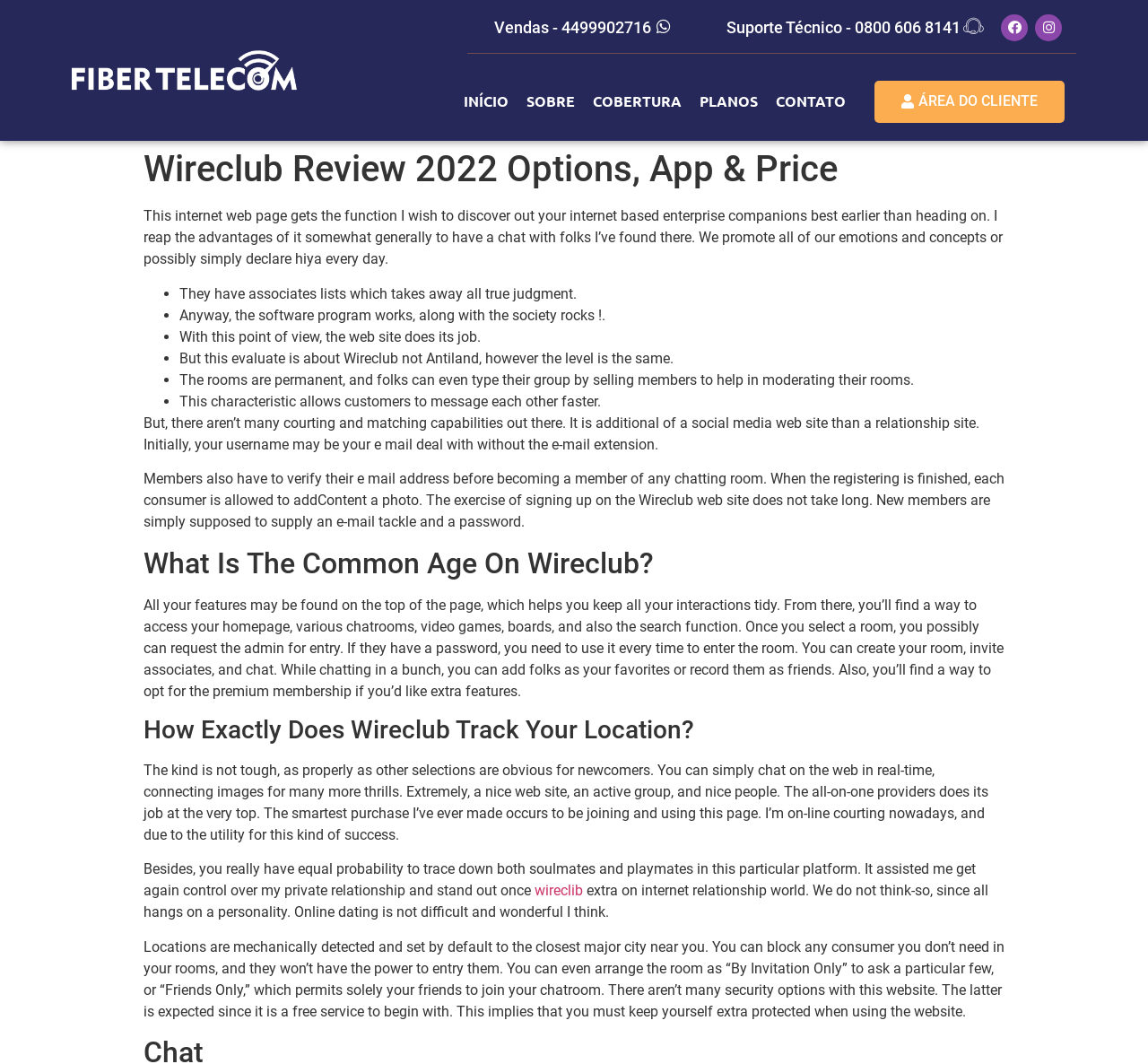How does Wireclub detect user locations?
Examine the image and provide an in-depth answer to the question.

According to the webpage, Wireclub automatically detects user locations and sets them to the closest major city near the user by default. This feature is enabled by default, but users can presumably change their location settings if needed.